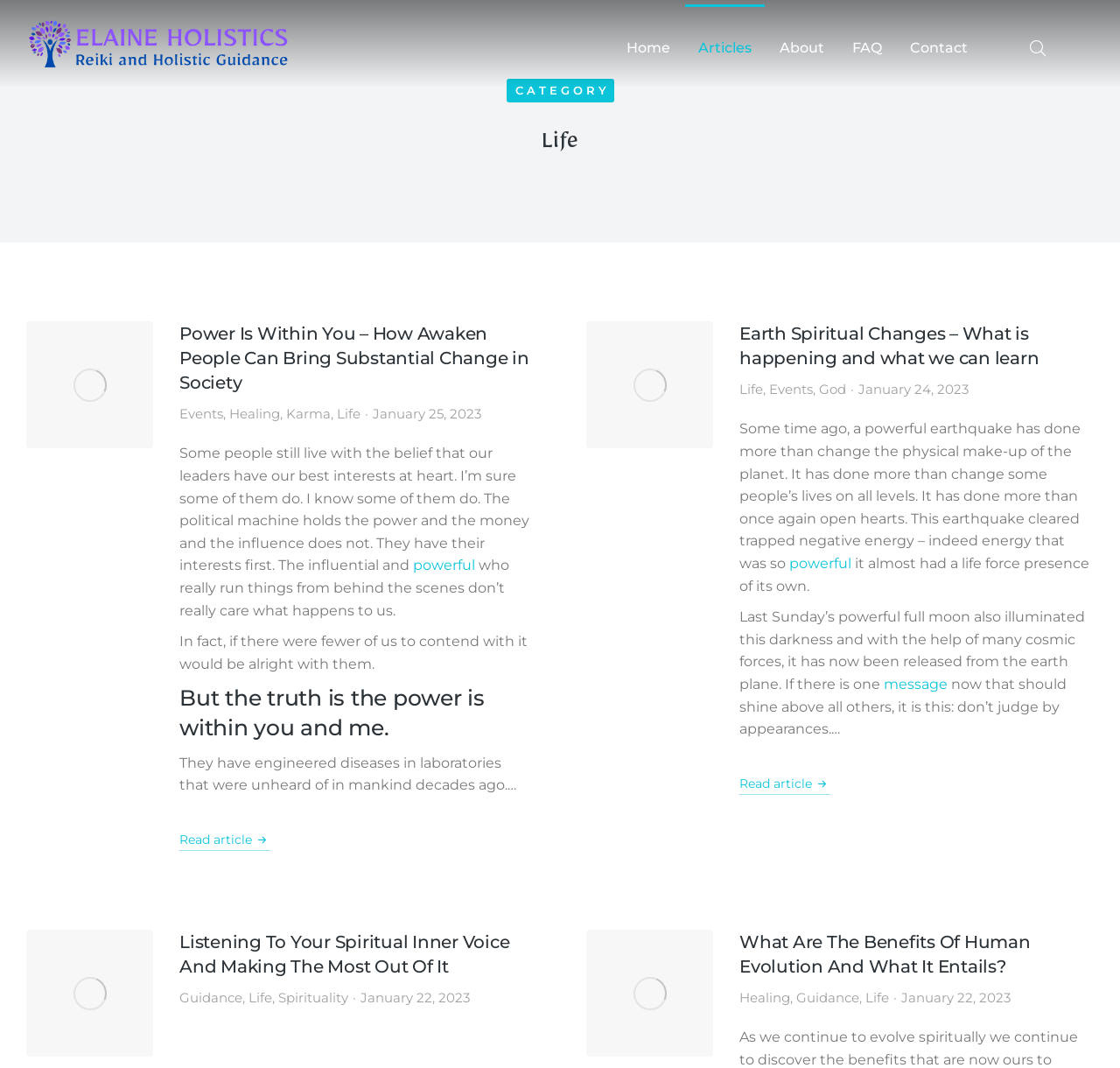Use a single word or phrase to answer this question: 
What is the topic of the first heading in the first article?

Power Is Within You